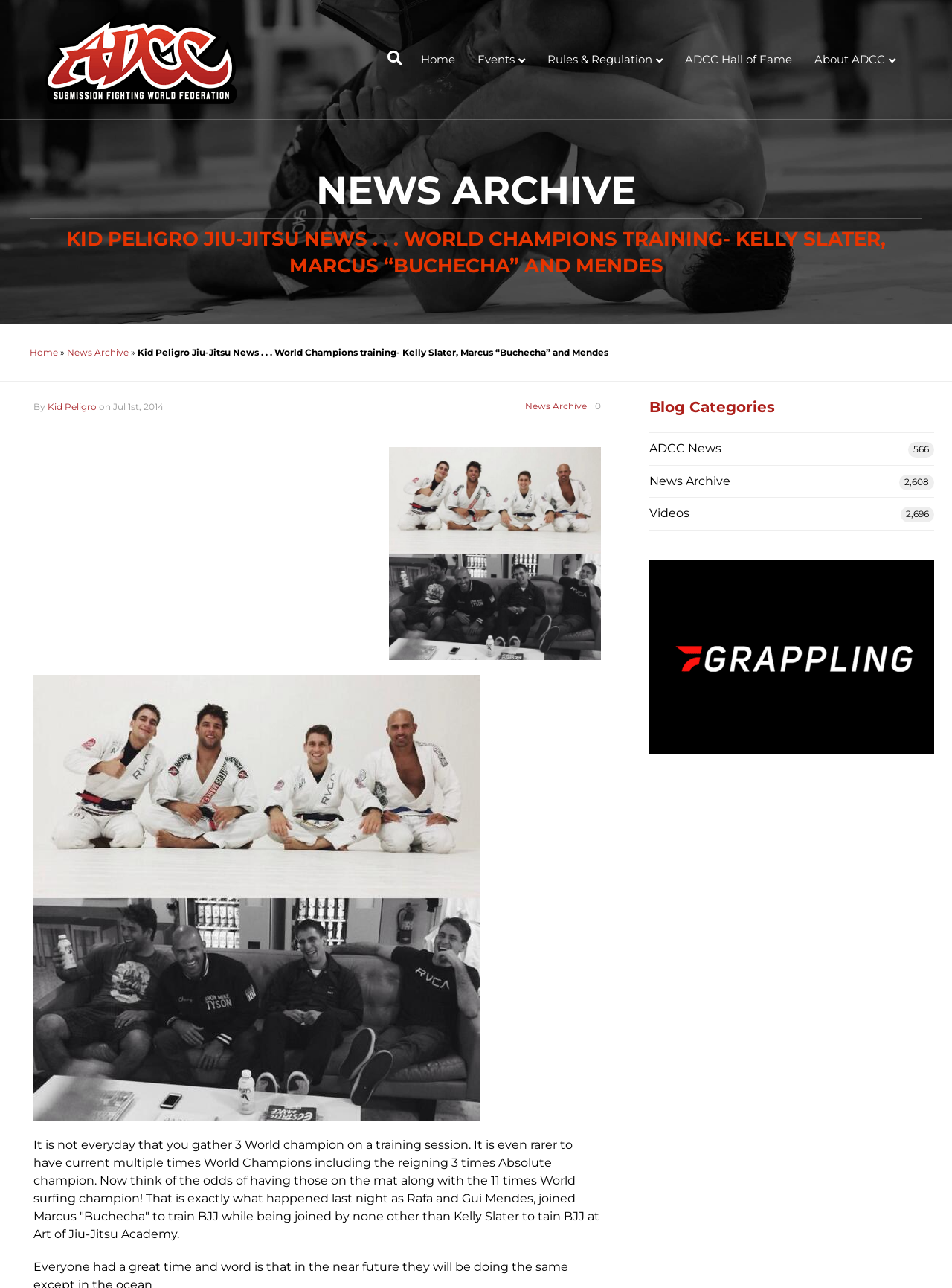Using the provided description: "ADCC Hall of Fame", find the bounding box coordinates of the corresponding UI element. The output should be four float numbers between 0 and 1, in the format [left, top, right, bottom].

[0.708, 0.035, 0.844, 0.057]